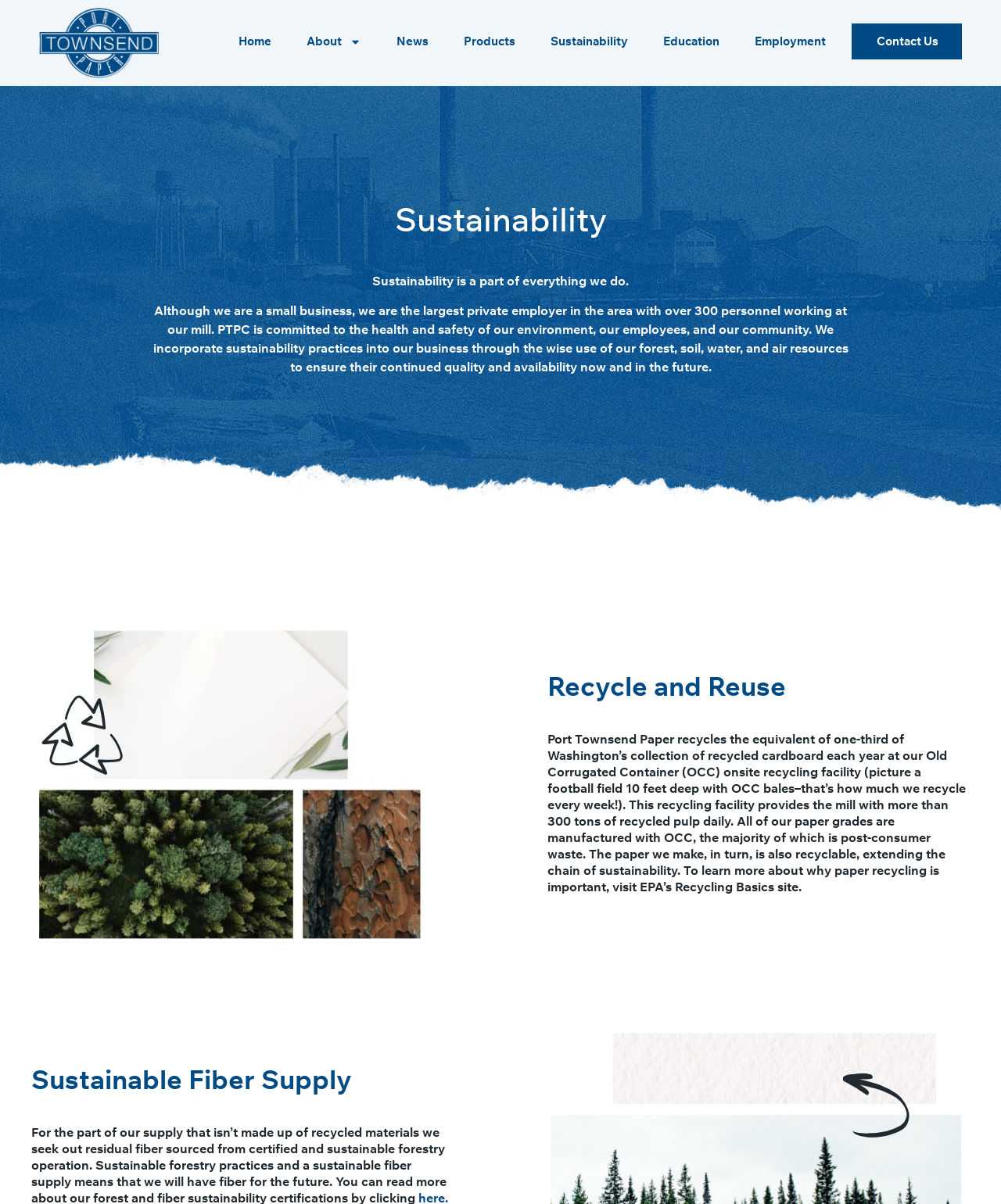Could you please study the image and provide a detailed answer to the question:
How many personnel work at the company's mill?

According to the webpage, Port Townsend Paper Company is the largest private employer in the area with over 300 personnel working at their mill, as stated in the paragraph below the heading 'Sustainability'.